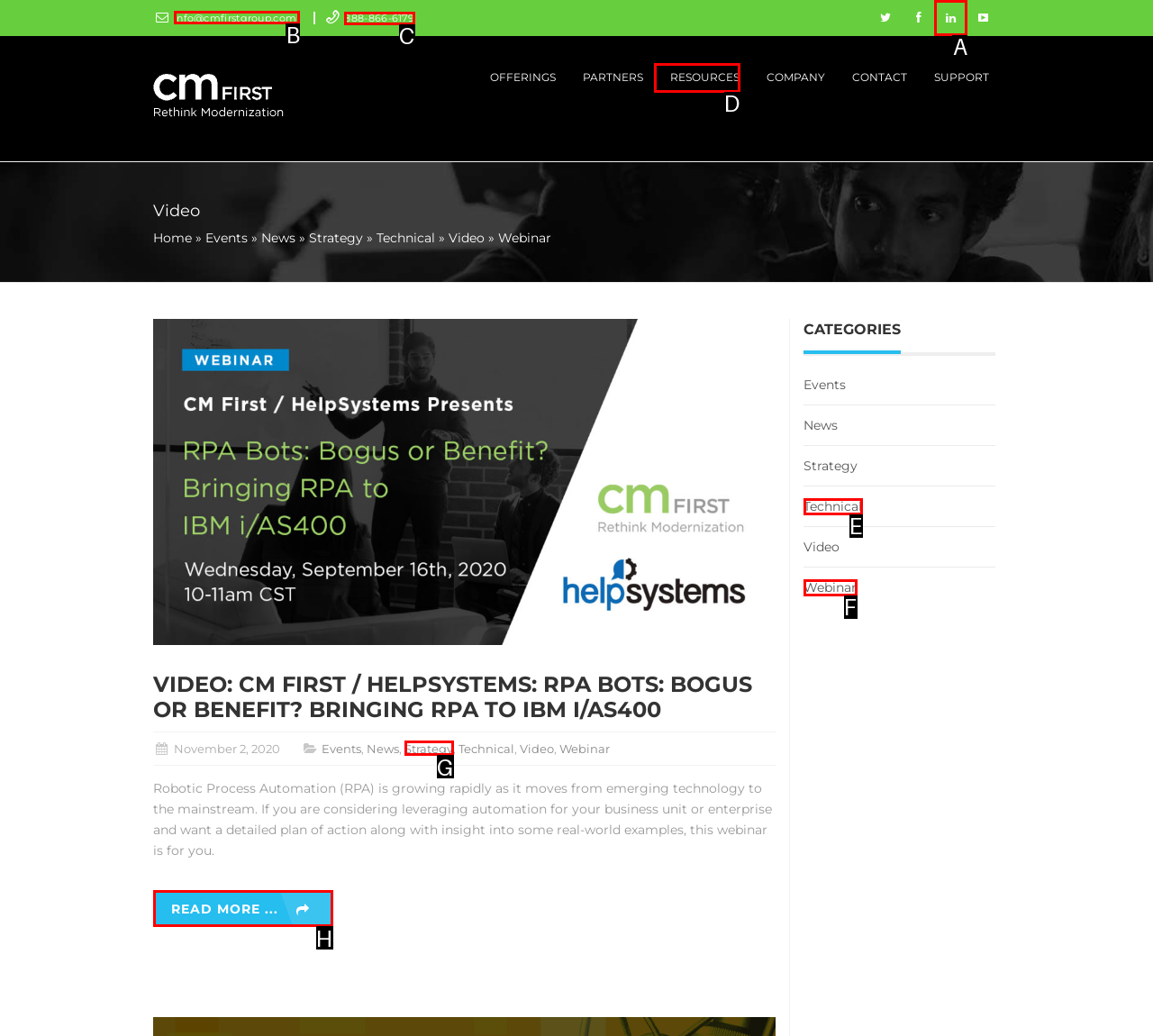Identify the correct UI element to click to follow this instruction: Contact us via email
Respond with the letter of the appropriate choice from the displayed options.

B